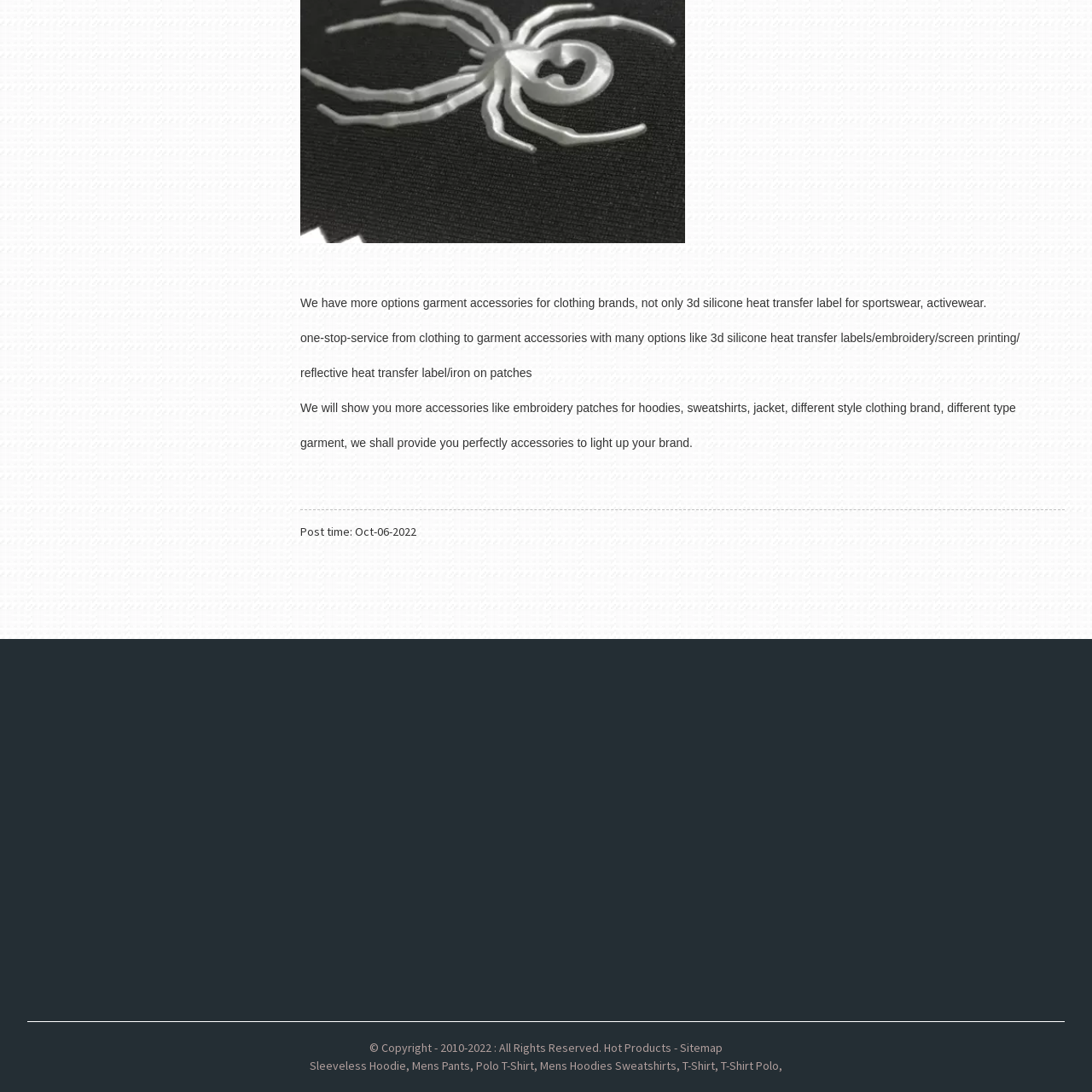Pinpoint the bounding box coordinates of the element you need to click to execute the following instruction: "Go to Home Page". The bounding box should be represented by four float numbers between 0 and 1, in the format [left, top, right, bottom].

None